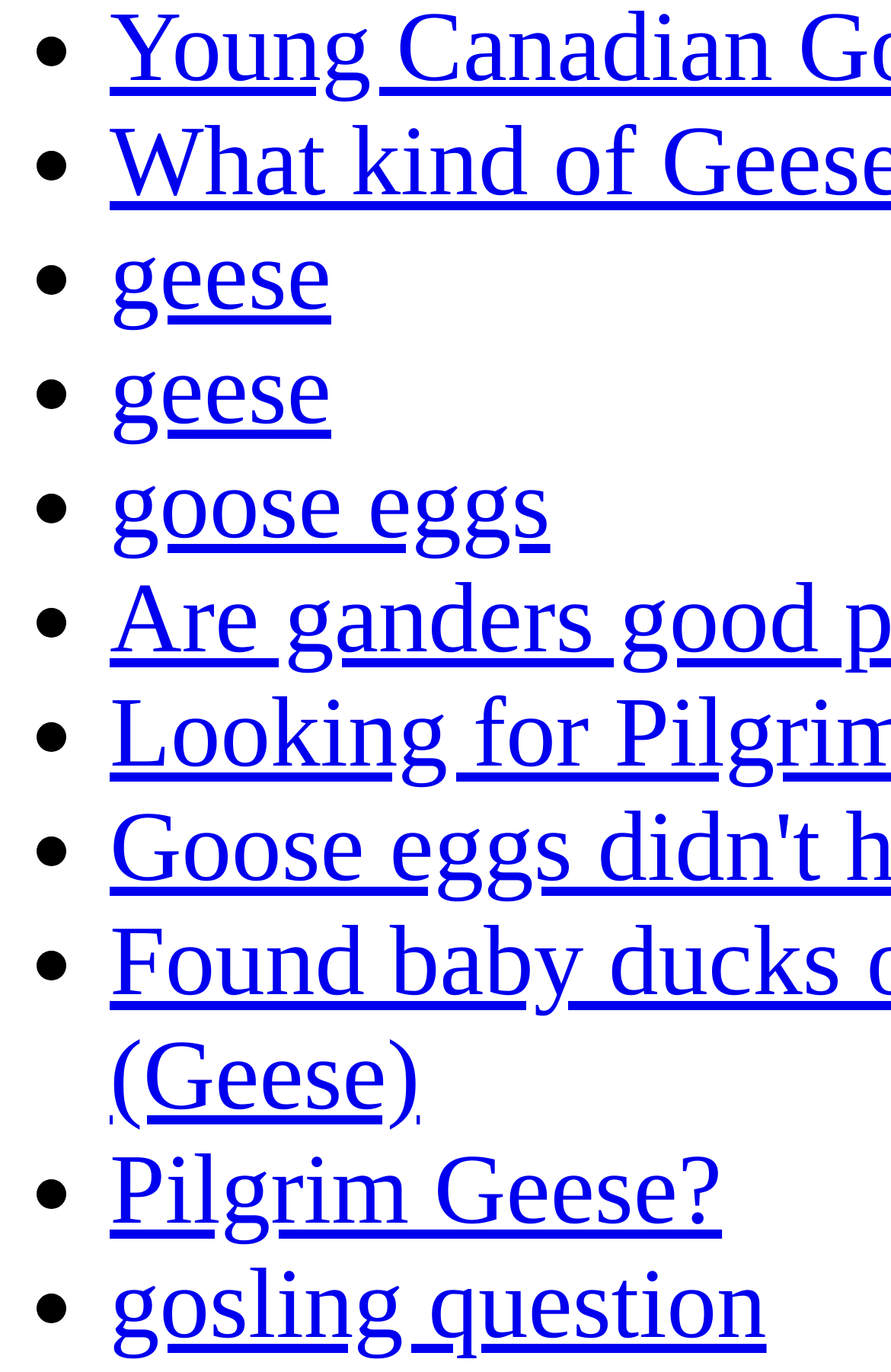Provide a short, one-word or phrase answer to the question below:
What is the vertical position of the first link?

above the second link